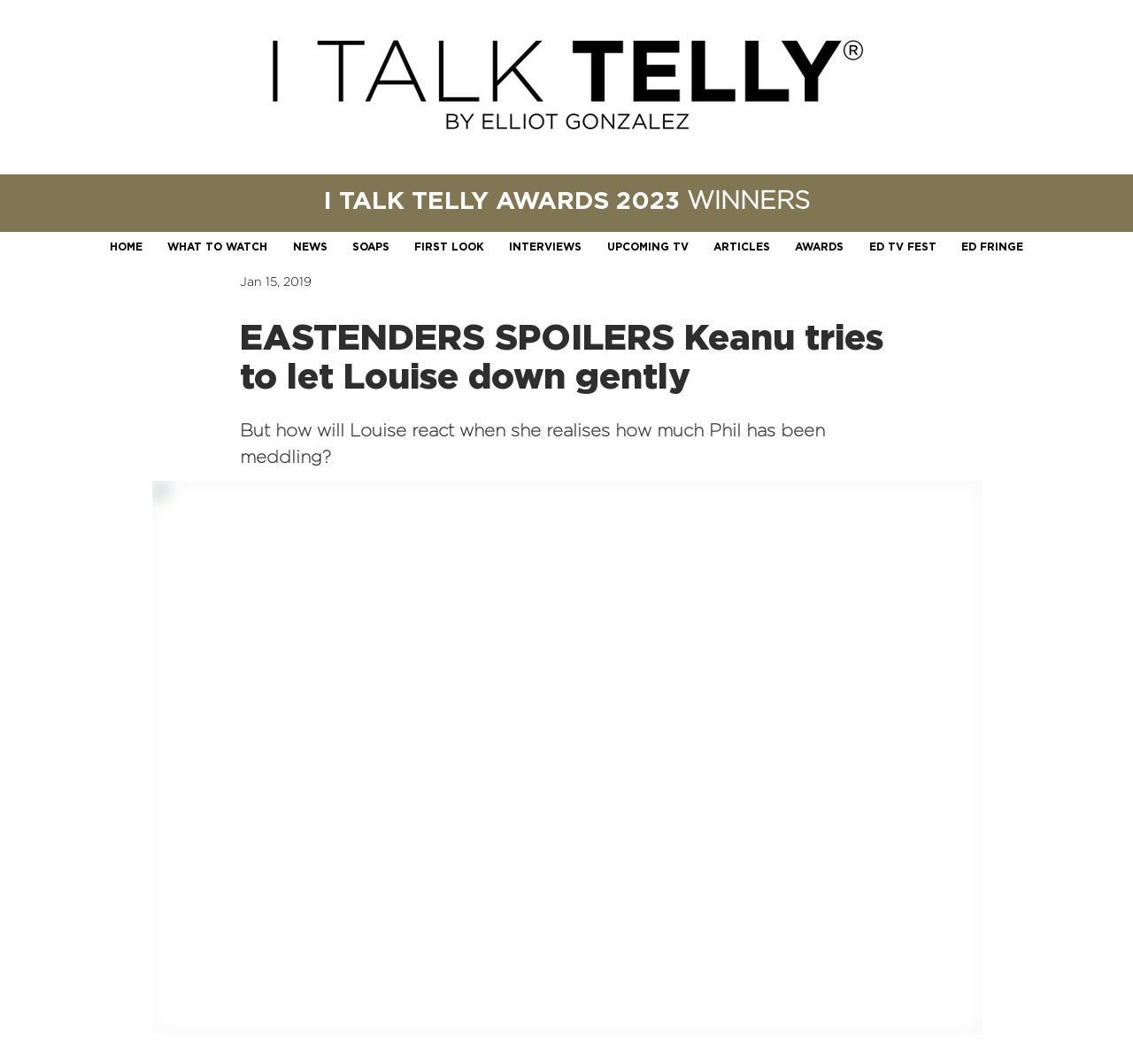Please determine the bounding box coordinates for the UI element described here. Use the format (top-left x, top-left y, bottom-right x, bottom-right y) with values bounded between 0 and 1: Home

None